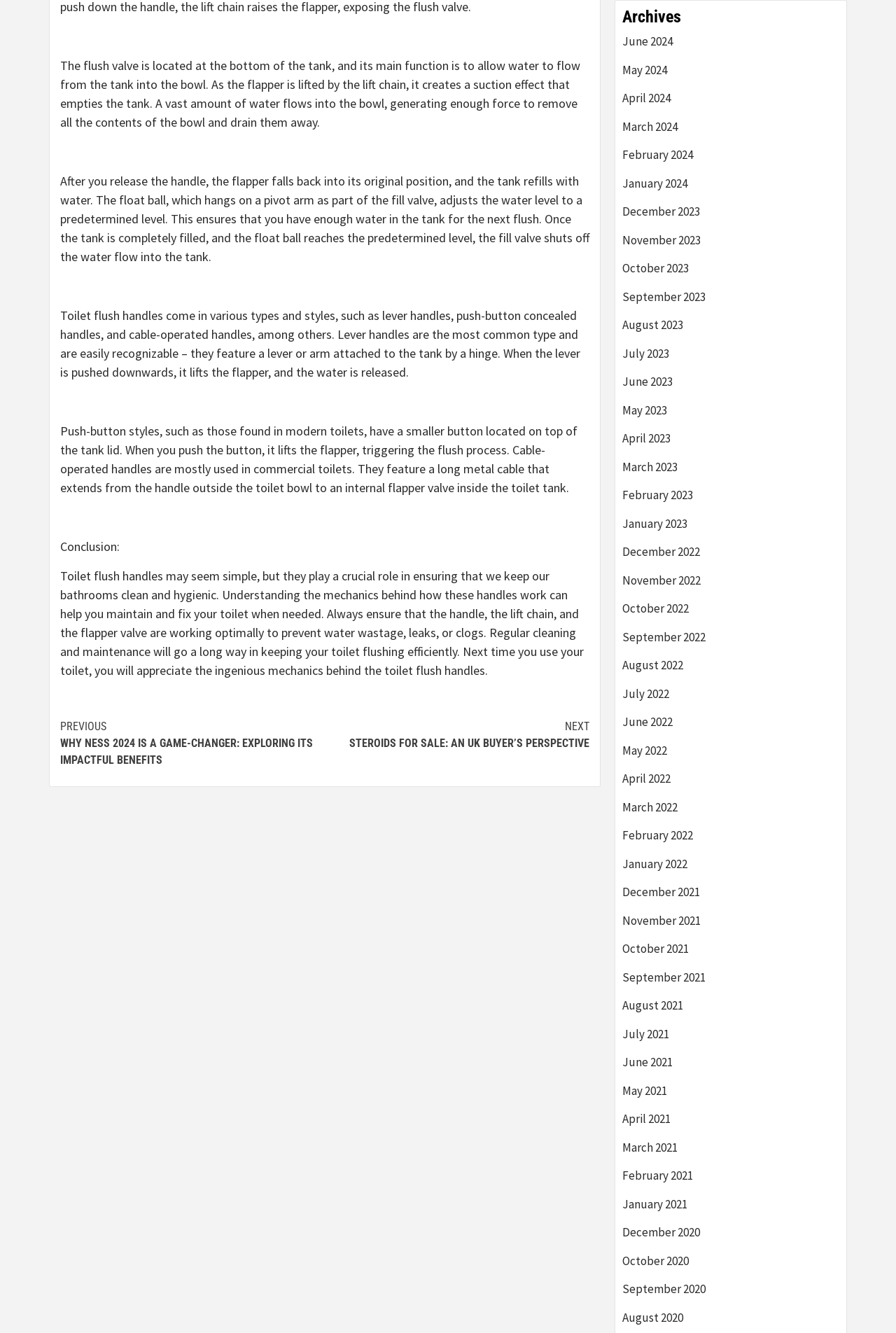Please specify the bounding box coordinates of the clickable section necessary to execute the following command: "Click the 'Continue Reading' button".

[0.067, 0.534, 0.658, 0.582]